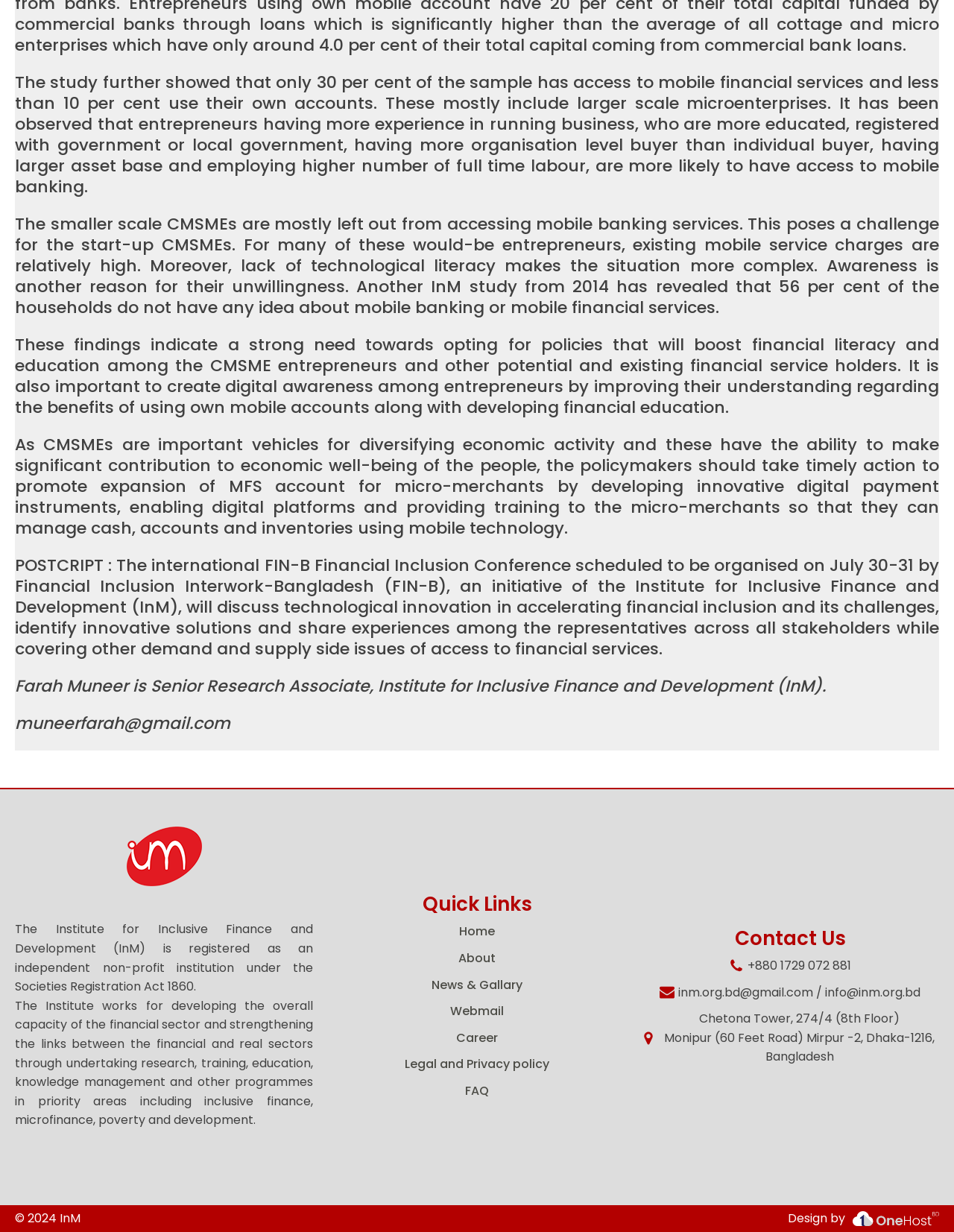Provide the bounding box coordinates of the UI element this sentence describes: "Career".

[0.478, 0.835, 0.522, 0.85]